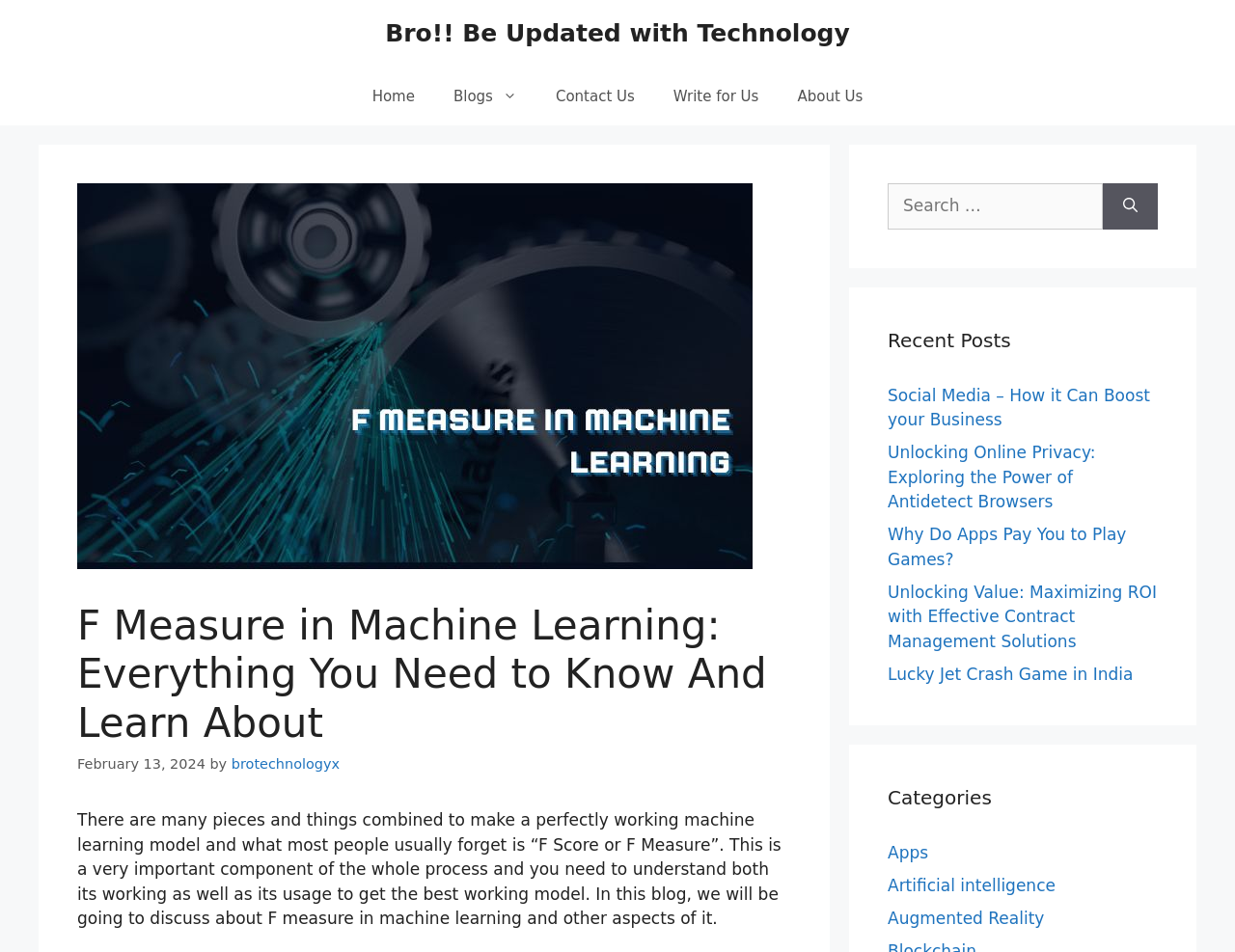What is the date of the blog post?
Based on the image content, provide your answer in one word or a short phrase.

February 13, 2024